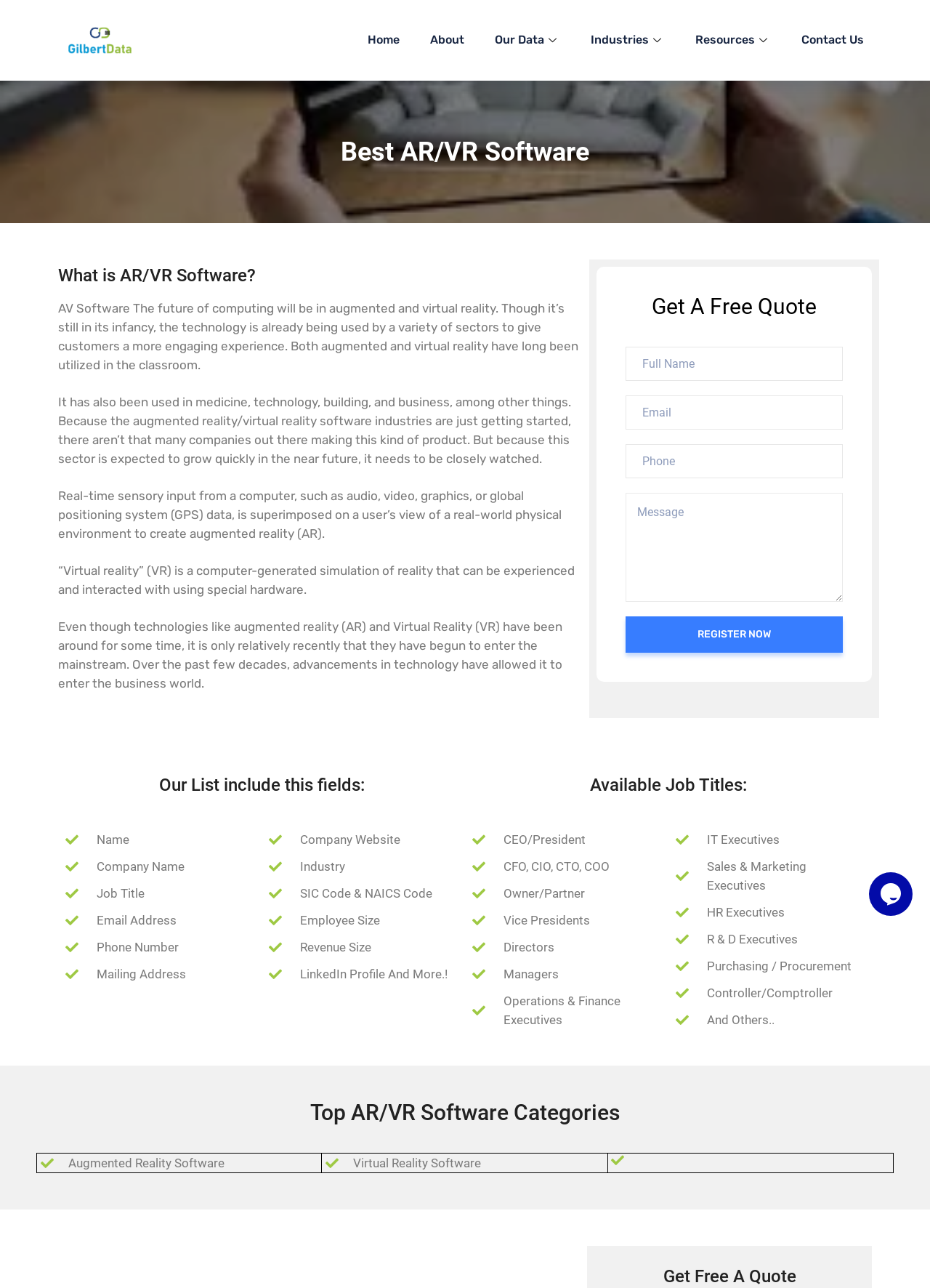Determine the bounding box coordinates of the target area to click to execute the following instruction: "Click the 'REGISTER NOW' button."

[0.673, 0.478, 0.906, 0.507]